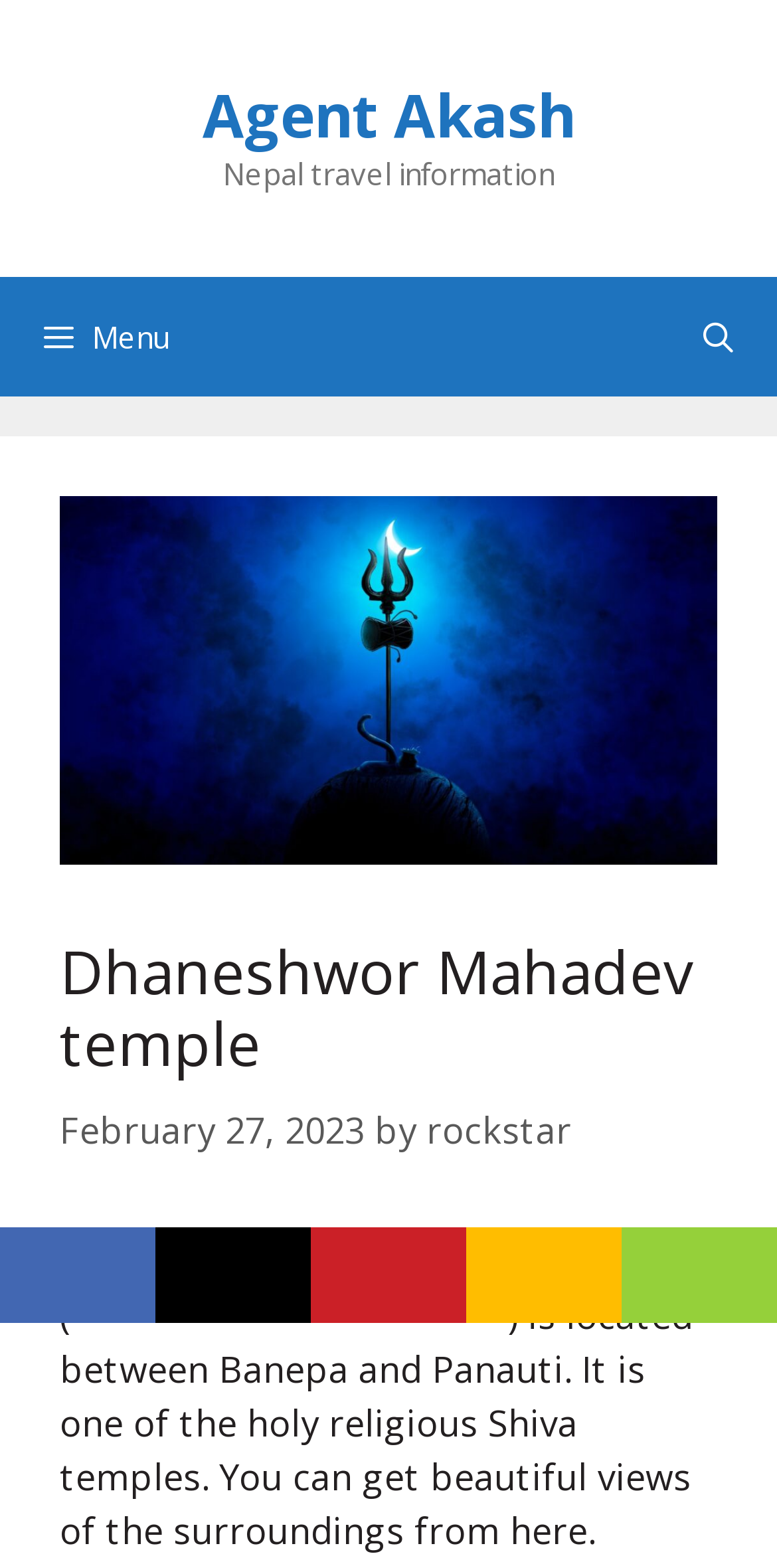What is the date of the latest update?
Please provide a single word or phrase as your answer based on the screenshot.

February 27, 2023